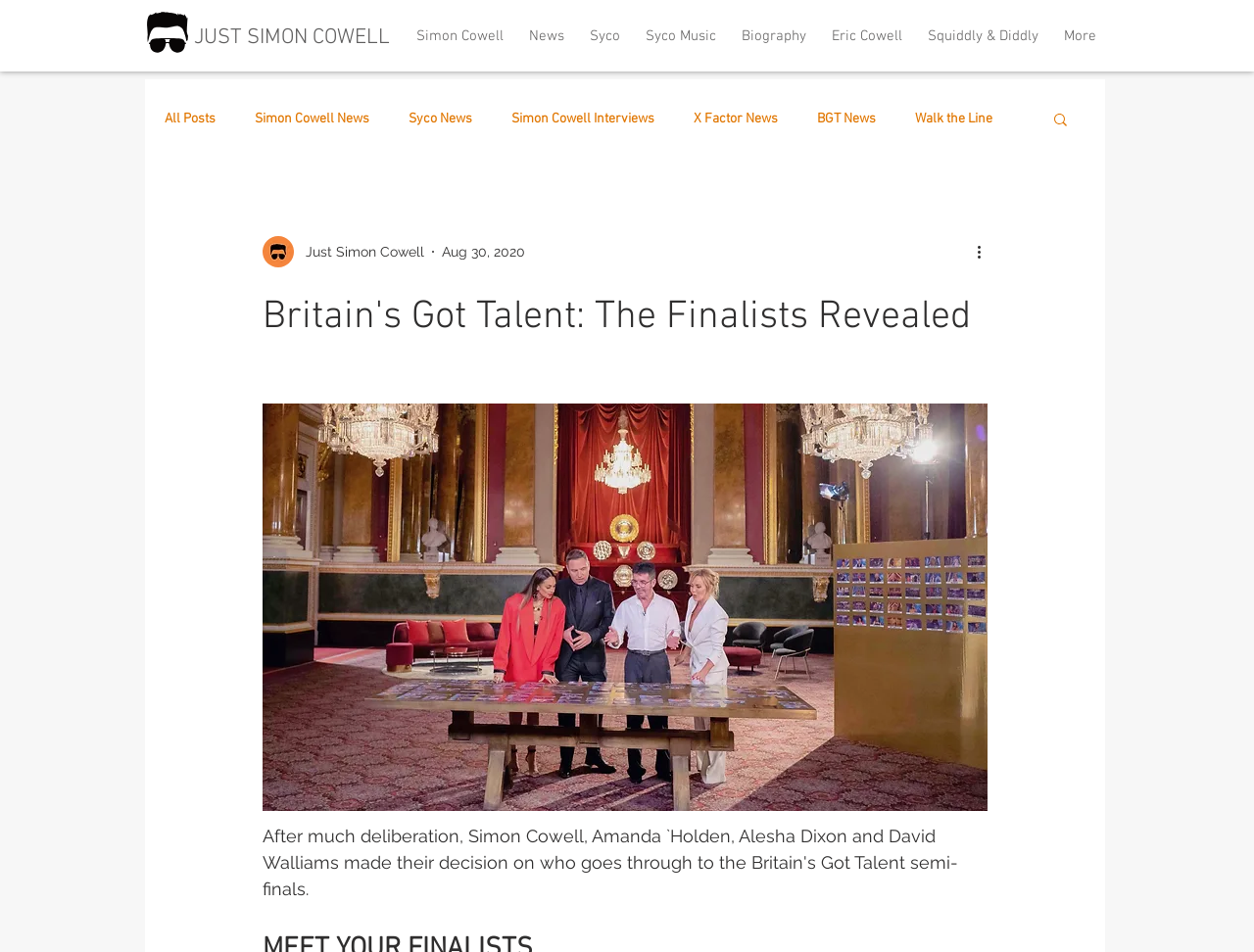Consider the image and give a detailed and elaborate answer to the question: 
What is the date mentioned on the webpage?

I found this answer by looking at the generic element 'Aug 30, 2020' which appears to be a date.